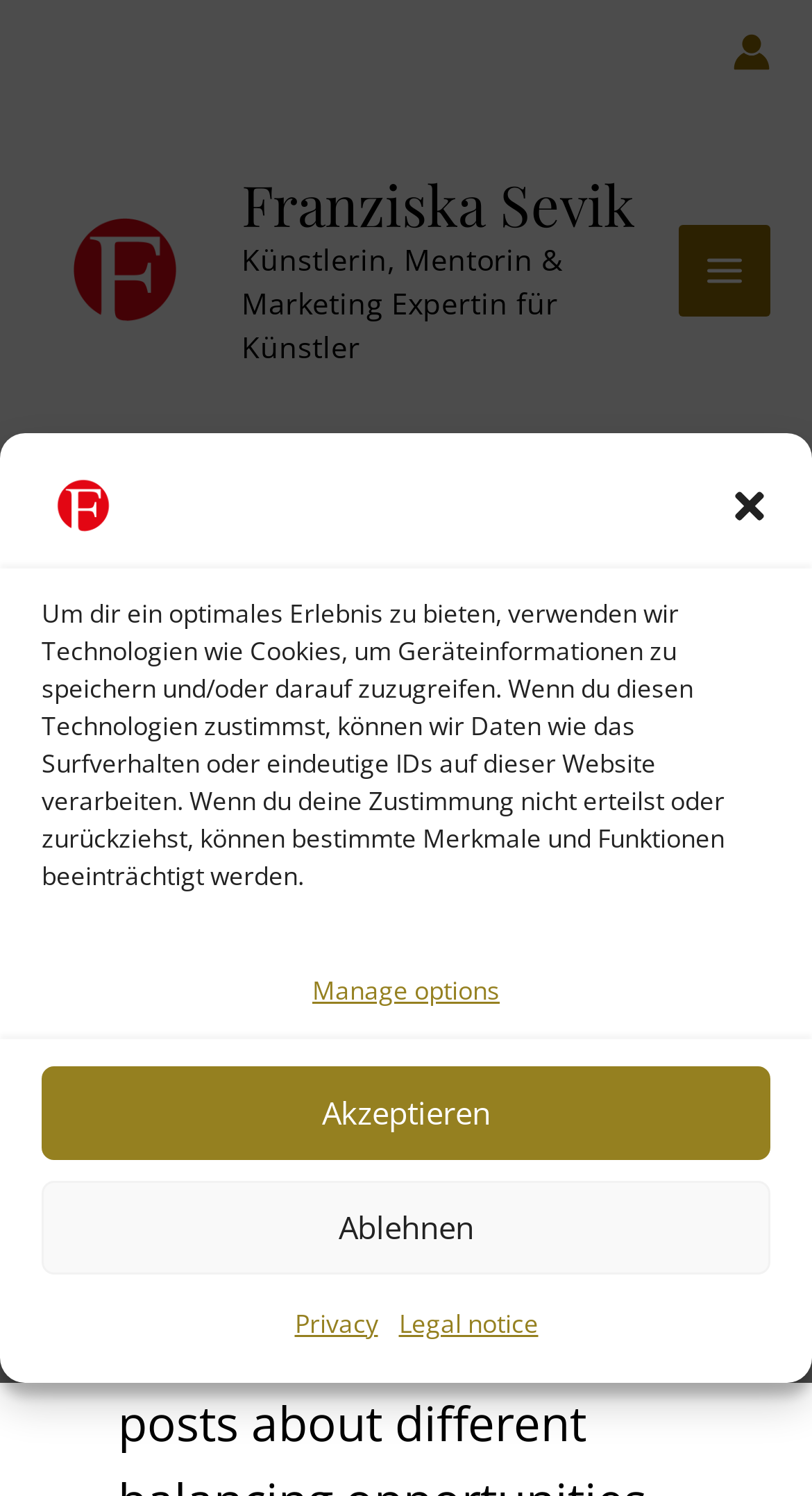Extract the bounding box coordinates of the UI element described: "Manage options". Provide the coordinates in the format [left, top, right, bottom] with values ranging from 0 to 1.

[0.385, 0.65, 0.615, 0.673]